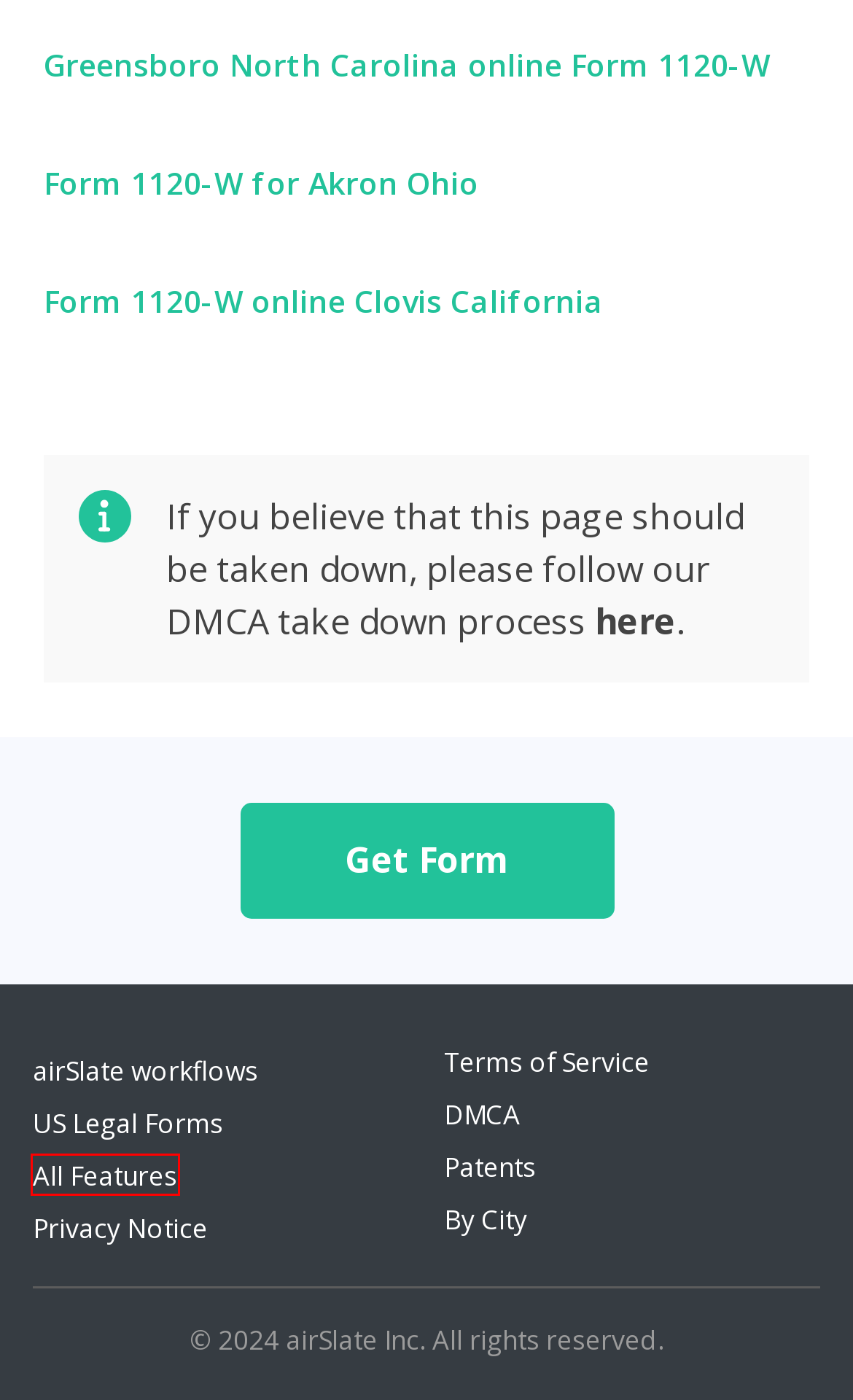You are looking at a webpage screenshot with a red bounding box around an element. Pick the description that best matches the new webpage after interacting with the element in the red bounding box. The possible descriptions are:
A. Possible Form 1120-W Modifications
B. 2024 1120 Form - Fillable and Editable PDF Template
C. PRIVACY NOTICE
D. TERMS OF SERVICE
E. COOKIES
F. Workflow Solutions by Use Case | airSlate
G. PATENTS
H. DMCA

A